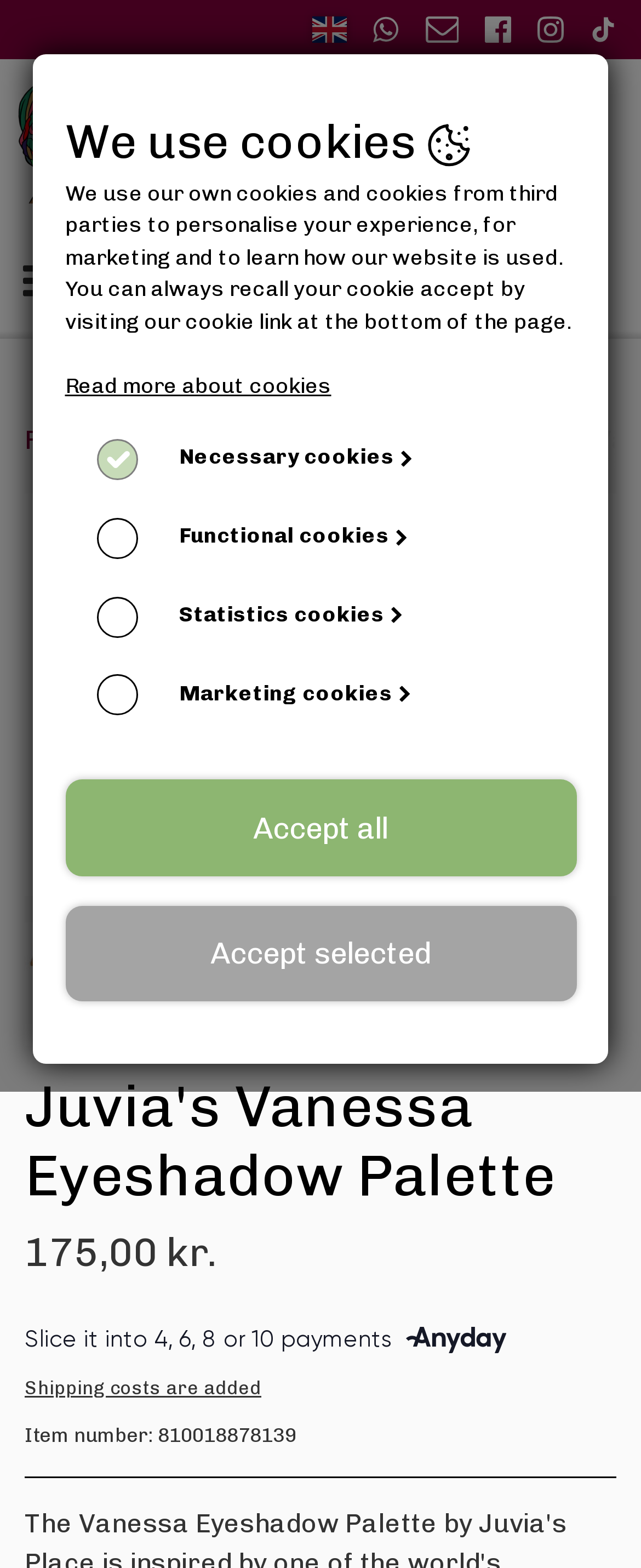Locate the bounding box coordinates of the element's region that should be clicked to carry out the following instruction: "View the 'Frontpage'". The coordinates need to be four float numbers between 0 and 1, i.e., [left, top, right, bottom].

[0.038, 0.27, 0.244, 0.29]